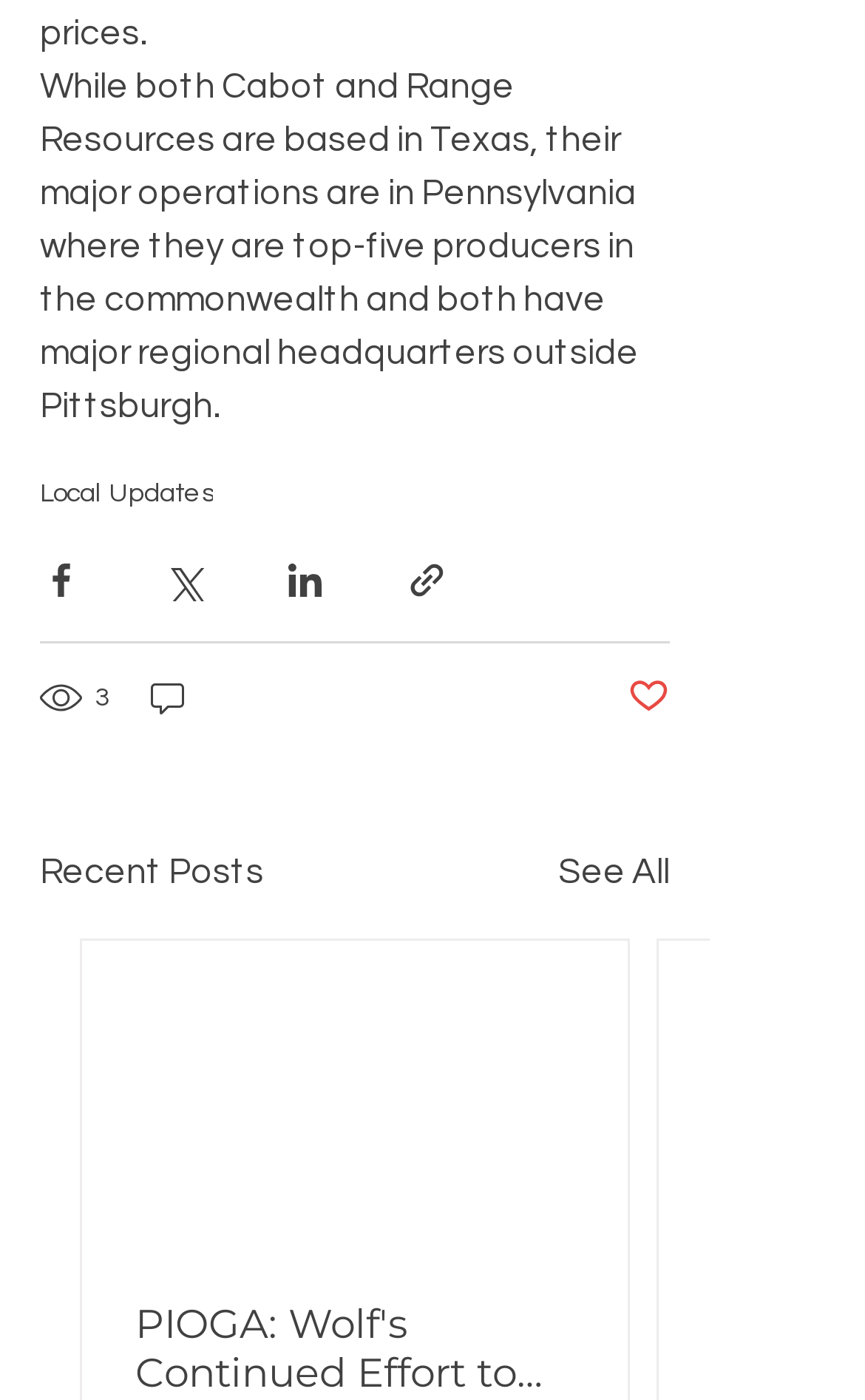Please give the bounding box coordinates of the area that should be clicked to fulfill the following instruction: "Share via Facebook". The coordinates should be in the format of four float numbers from 0 to 1, i.e., [left, top, right, bottom].

[0.046, 0.399, 0.095, 0.429]